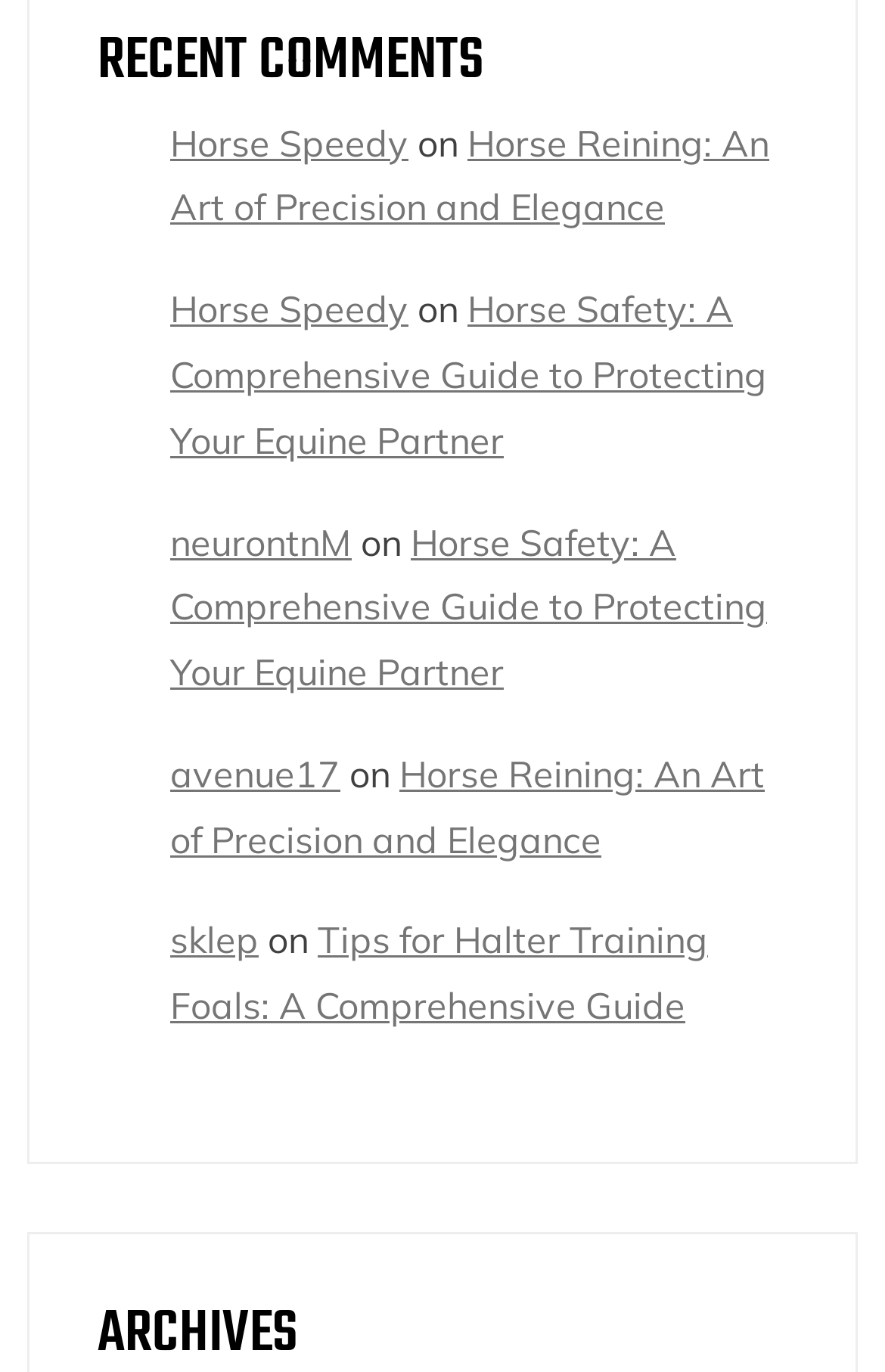Answer the following query concisely with a single word or phrase:
How many sections are on this webpage?

2